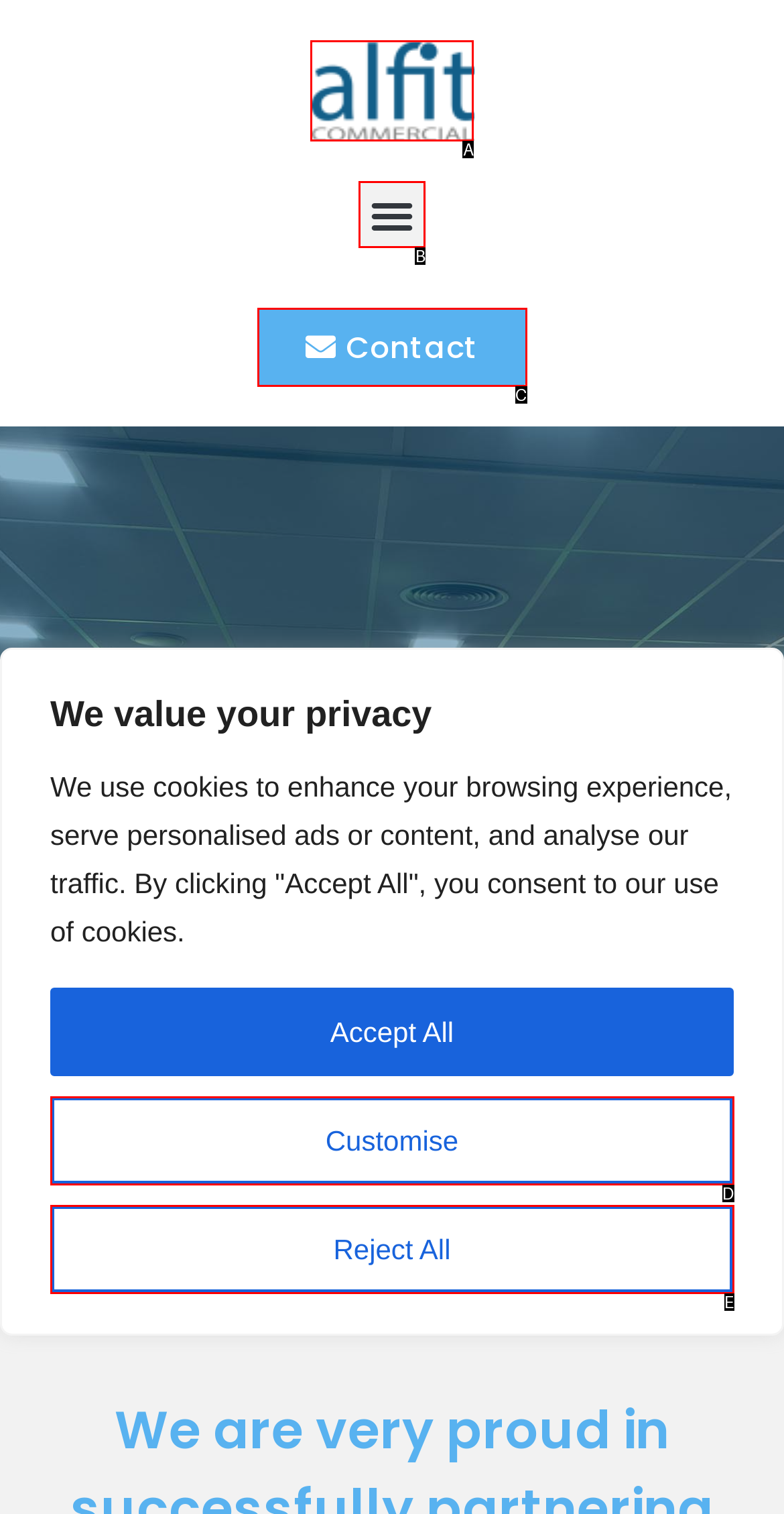Choose the HTML element that matches the description: Customise
Reply with the letter of the correct option from the given choices.

D